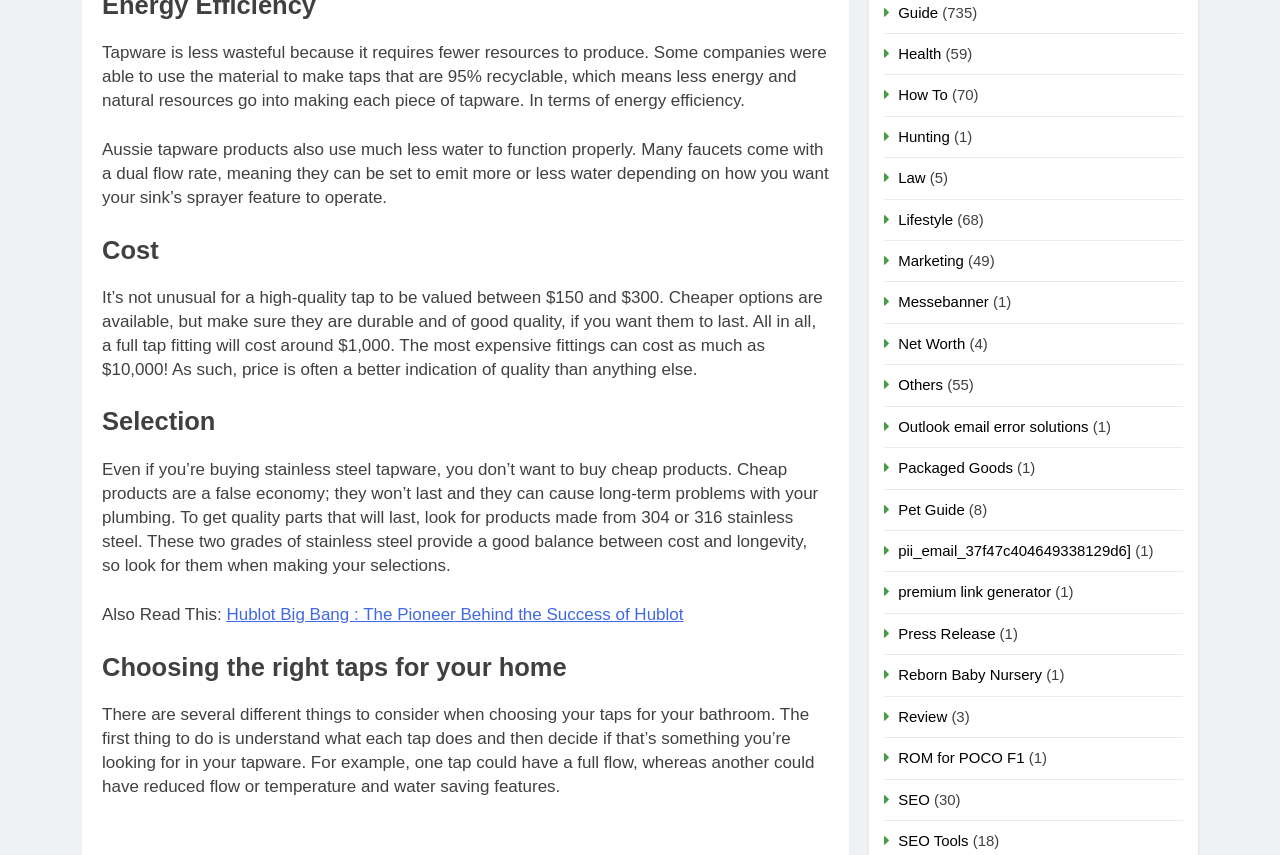What type of stainless steel is recommended for tapware?
Please provide a single word or phrase based on the screenshot.

304 or 316